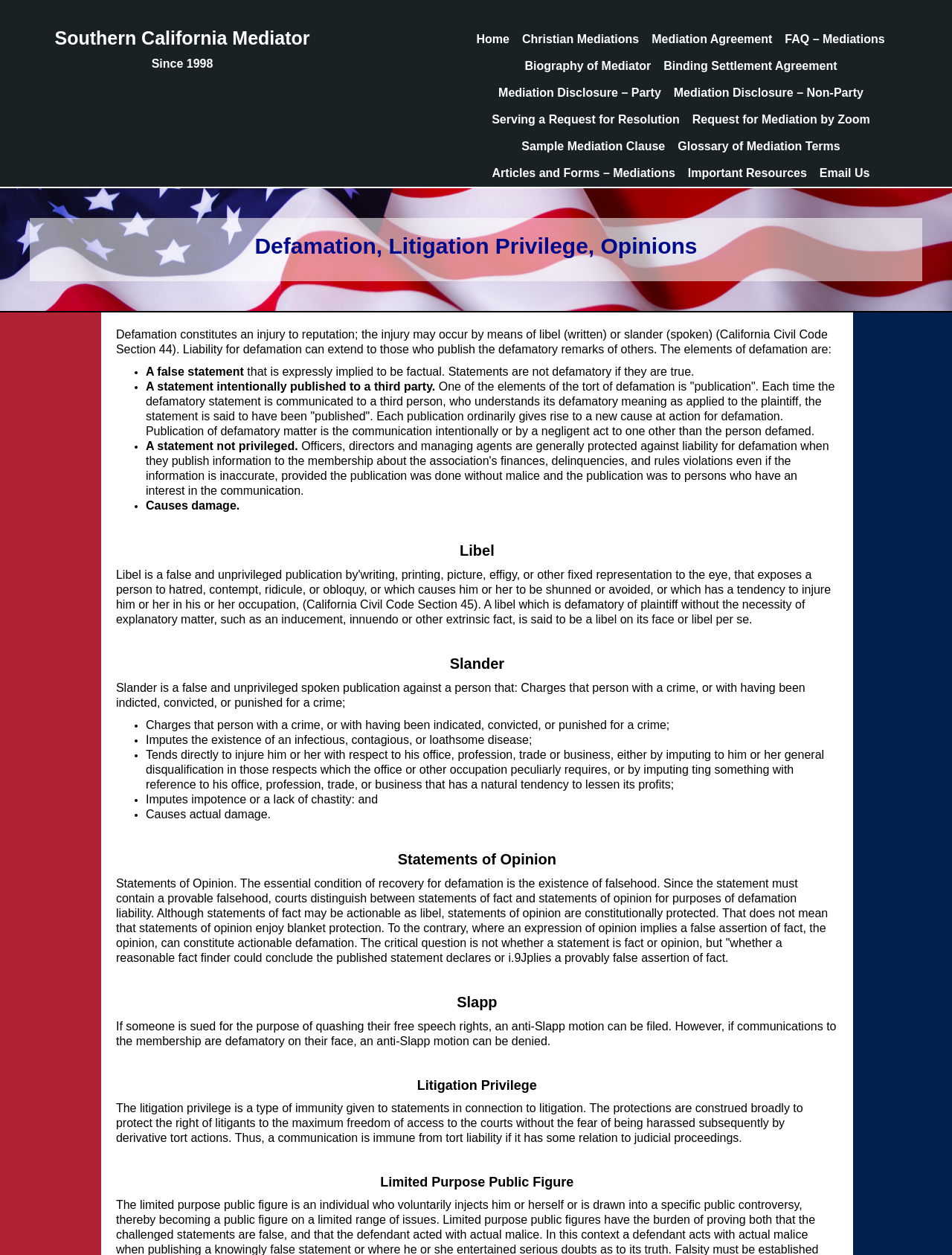Generate a thorough caption detailing the webpage content.

This webpage is about a Southern California mediator who has been in practice since 1998, specializing in defamation, litigation privilege, and opinions. At the top of the page, there is a navigation menu with 13 links to different sections, including "Home", "Christian Mediations", "Mediation Agreement", and "Biography of Mediator". 

Below the navigation menu, there is a heading that reads "Defamation, Litigation Privilege, Opinions" followed by a brief description of defamation, which is an injury to reputation that can occur through libel (written) or slander (spoken). 

The page then delves into the elements of defamation, which include a false statement, publication, and damage. Each of these elements is explained in detail, with bullet points highlighting the key points. 

The page also discusses libel and slander, with slander being a false and unprivileged spoken publication against a person that can cause damage. The page lists several examples of slander, including charging someone with a crime, imputing the existence of a disease, and imputing something that tends to injure someone with respect to their office or profession. 

Additionally, the page touches on statements of opinion, which are constitutionally protected, but can still be considered defamation if they imply a false assertion of fact. 

Finally, the page mentions SLAPP (Strategic Lawsuit Against Public Participation) motions, which can be filed if someone is sued for exercising their free speech rights, and litigation privilege, which protects statements made in connection with judicial proceedings from tort liability.